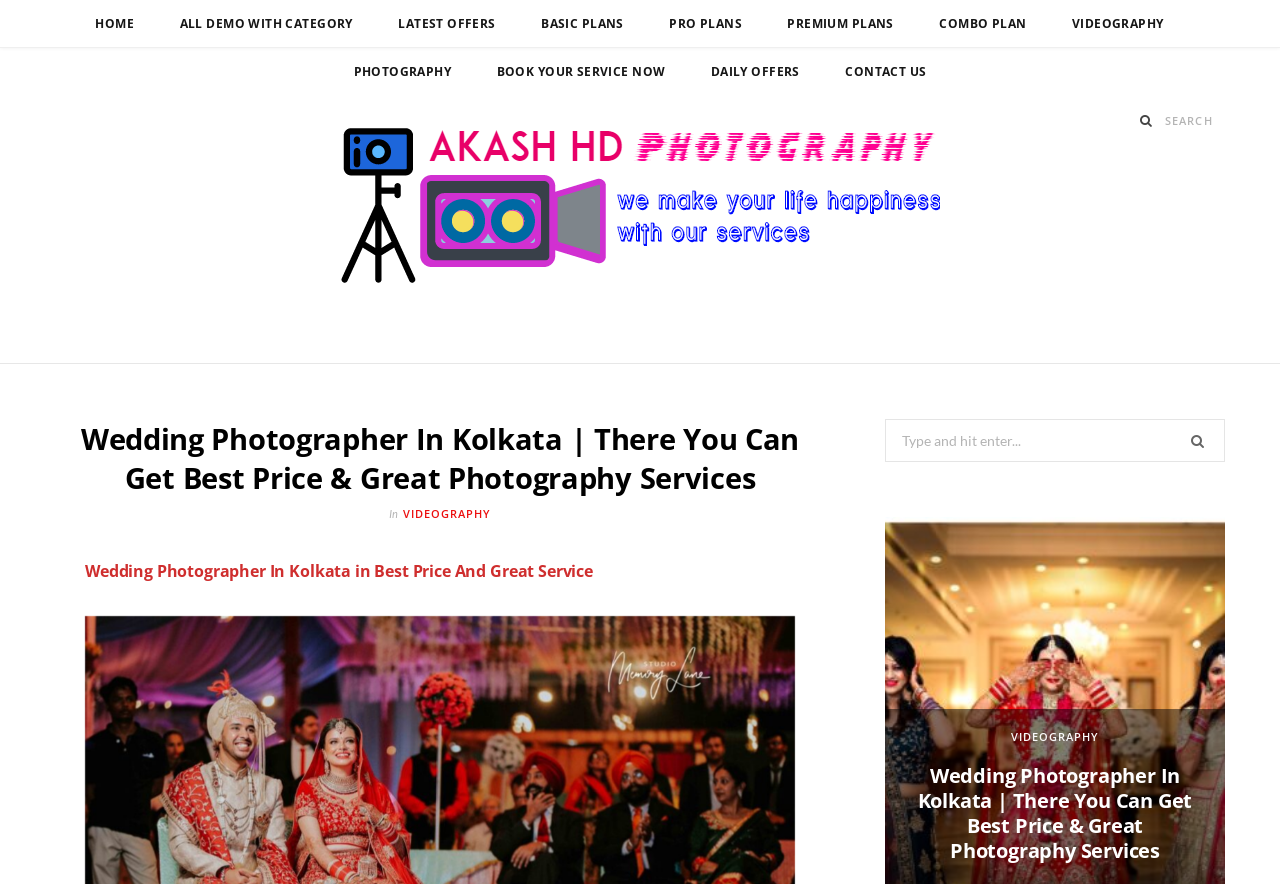Respond to the question below with a single word or phrase:
How many types of plans are offered by this website?

5